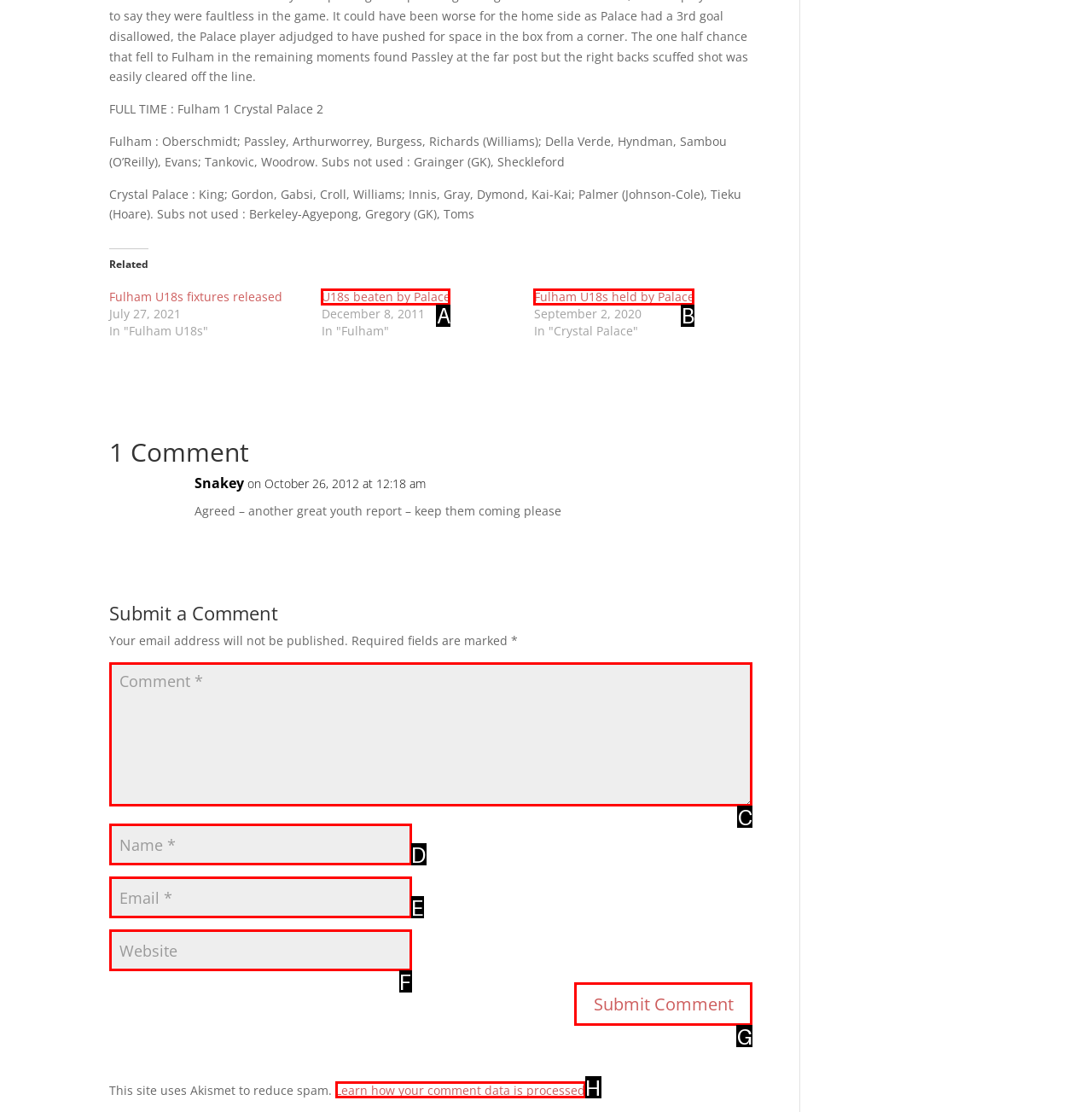Match the following description to a UI element: Principles
Provide the letter of the matching option directly.

None